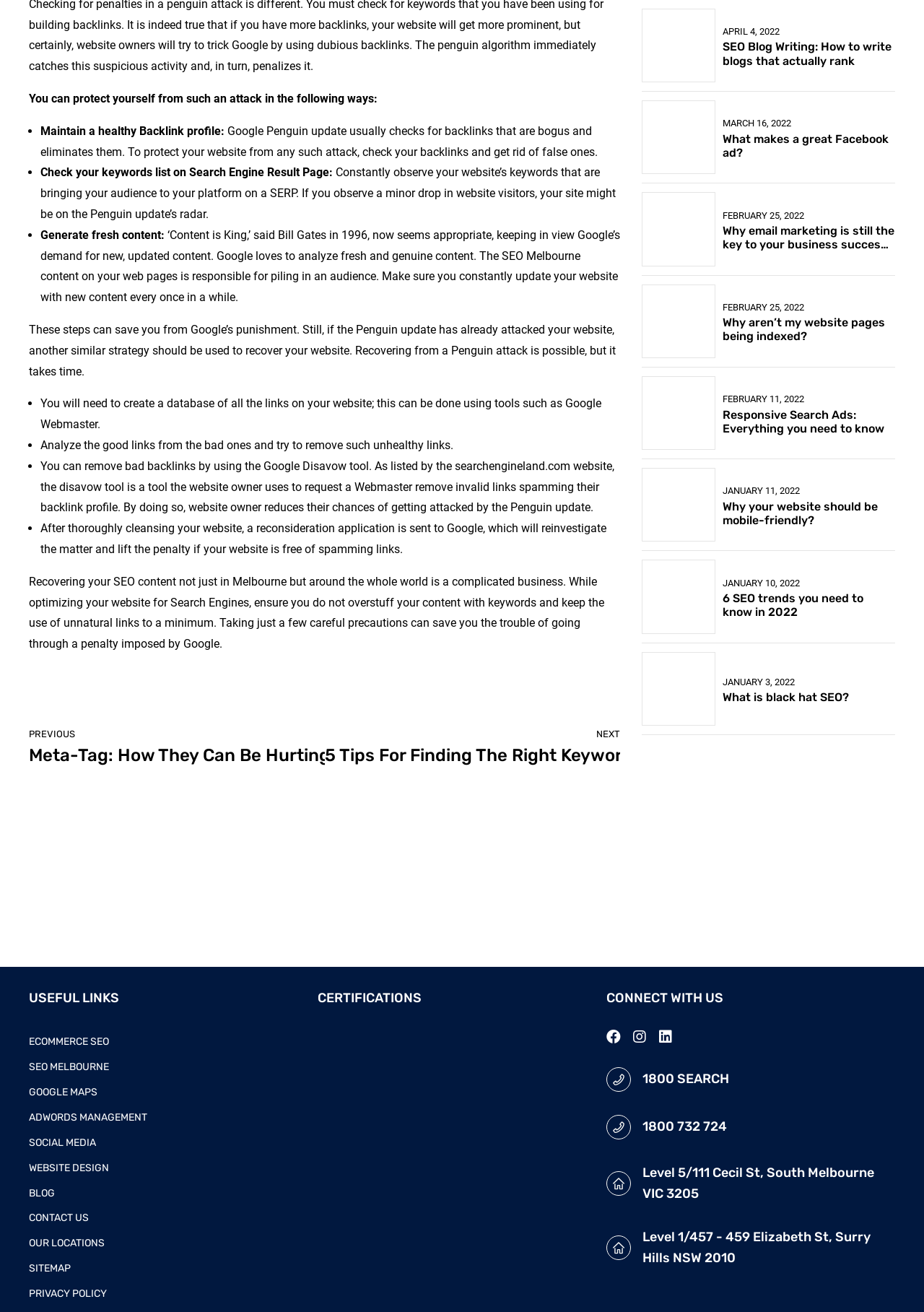Look at the image and write a detailed answer to the question: 
What is the first step to protect yourself from a Google Penguin attack?

The webpage provides a list of steps to protect yourself from a Google Penguin attack, and the first step is to maintain a healthy Backlink profile, which means checking your backlinks and getting rid of false ones.